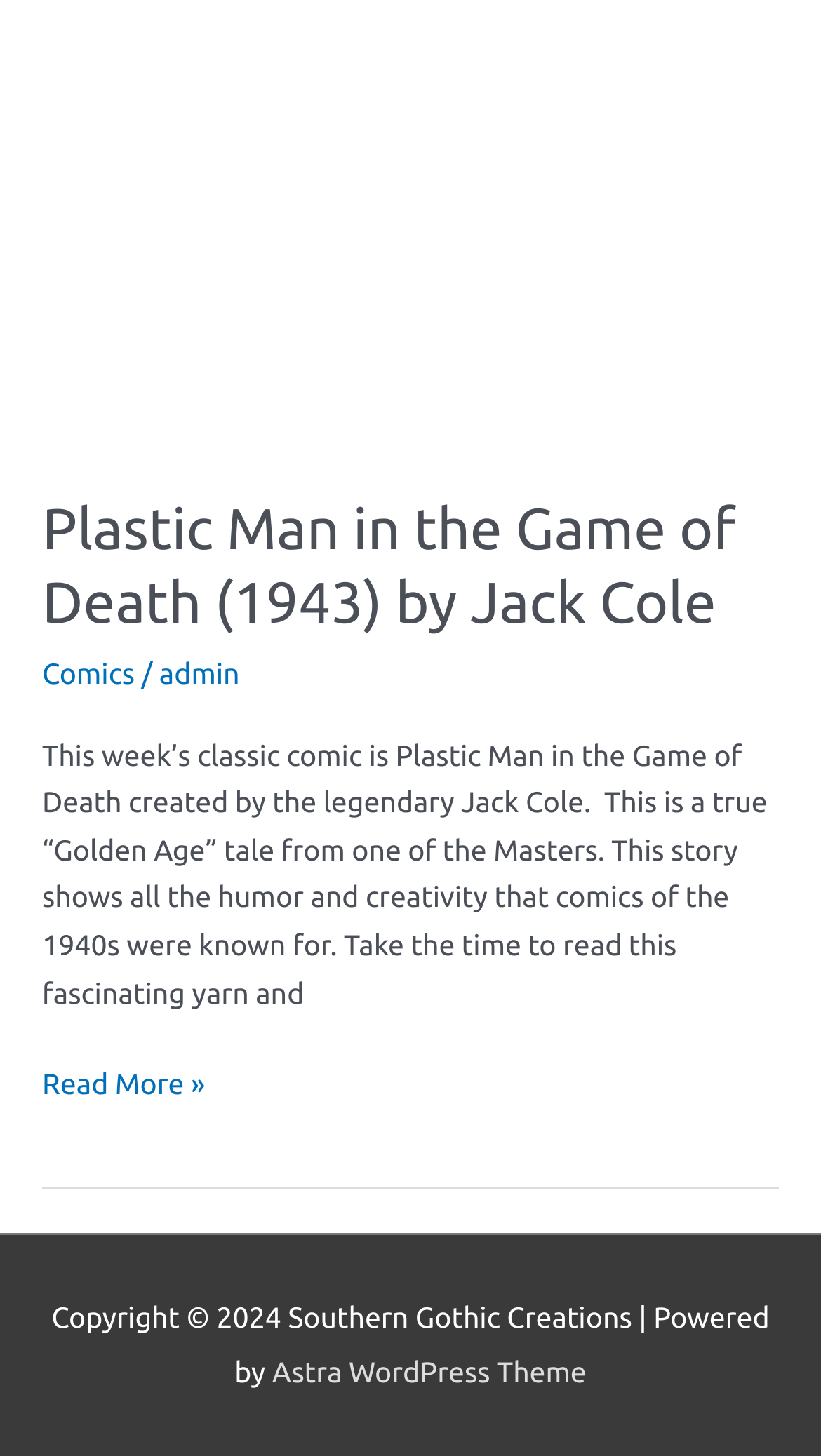Who created the classic comic?
Based on the content of the image, thoroughly explain and answer the question.

The creator of the classic comic is mentioned in the heading element, which is 'Plastic Man in the Game of Death (1943) by Jack Cole'. This heading element is a child of the root element and has a bounding box with coordinates [0.051, 0.339, 0.949, 0.442].